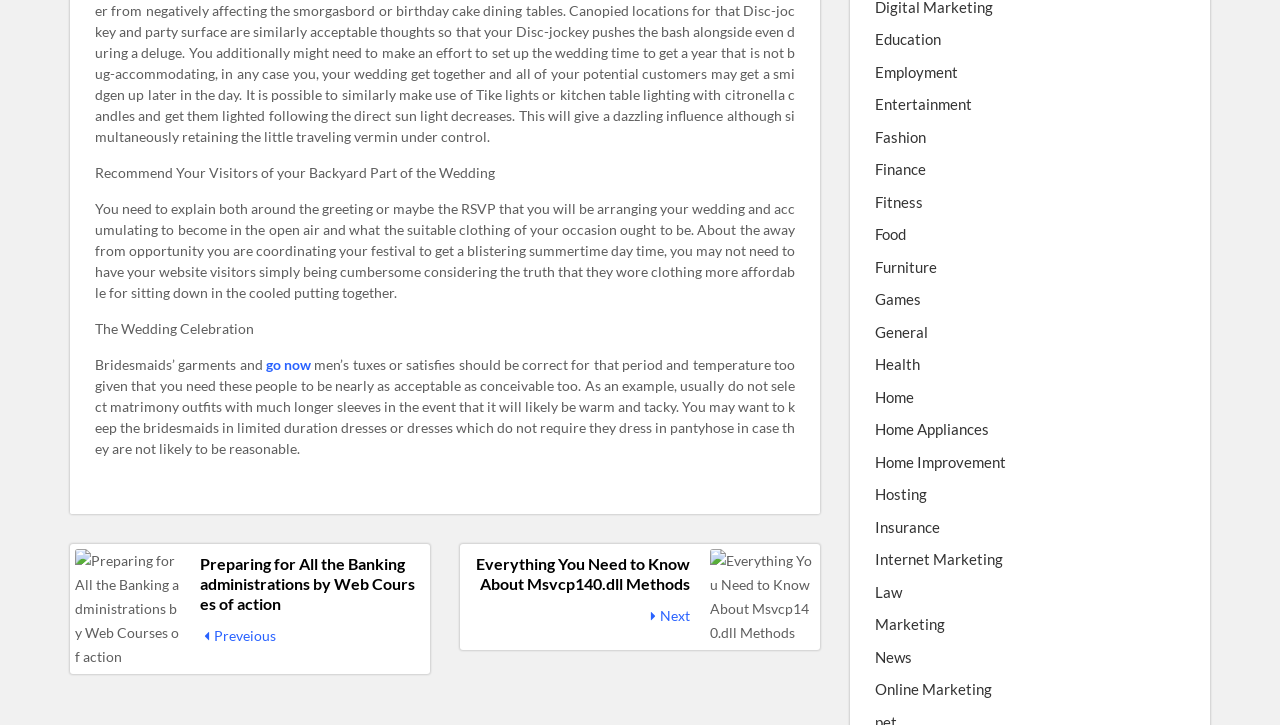Find the UI element described as: "Home Improvement" and predict its bounding box coordinates. Ensure the coordinates are four float numbers between 0 and 1, [left, top, right, bottom].

[0.684, 0.622, 0.786, 0.653]